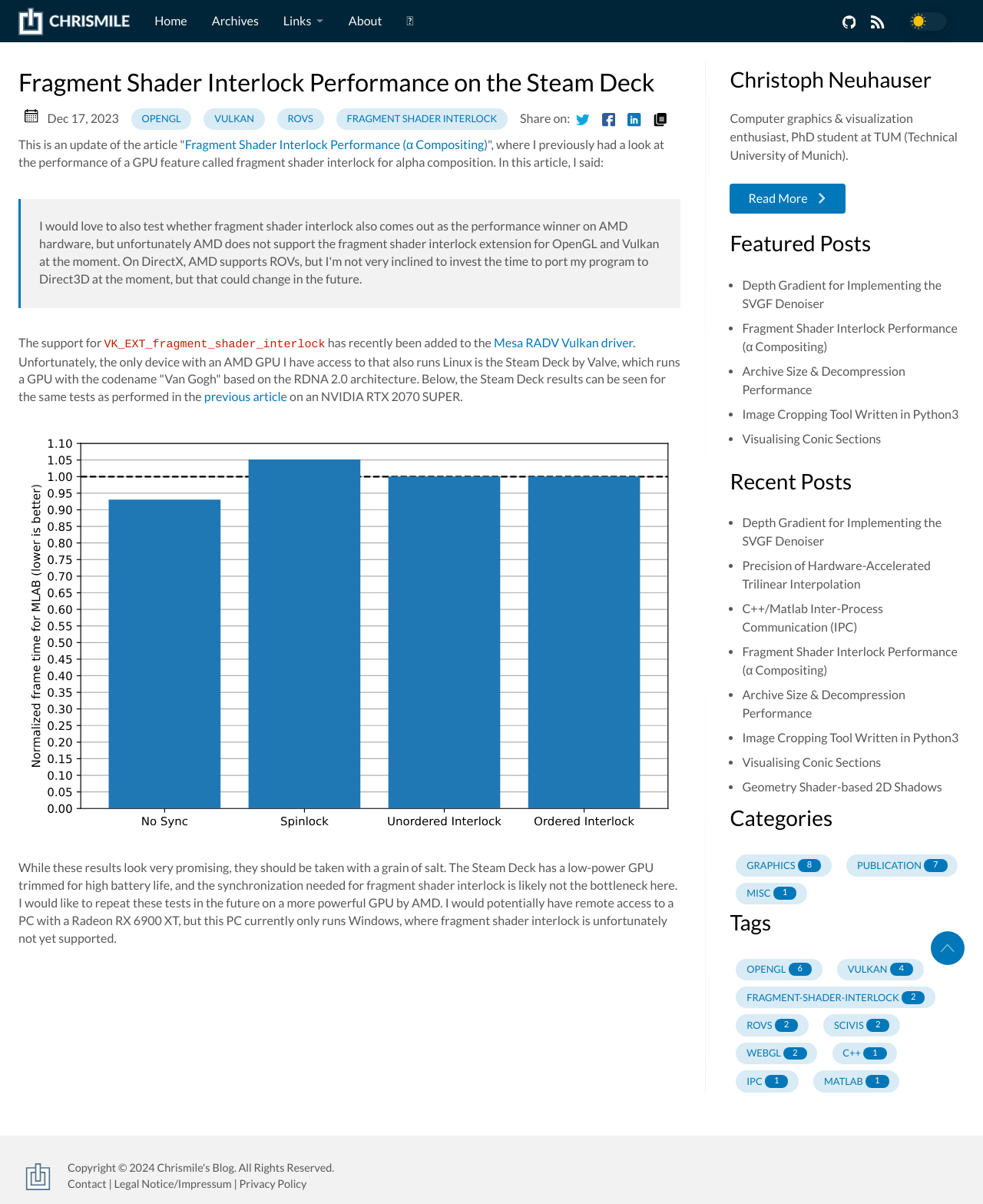Refer to the element description Emerging Trends in Workplace Safety and identify the corresponding bounding box in the screenshot. Format the coordinates as (top-left x, top-left y, bottom-right x, bottom-right y) with values in the range of 0 to 1.

None